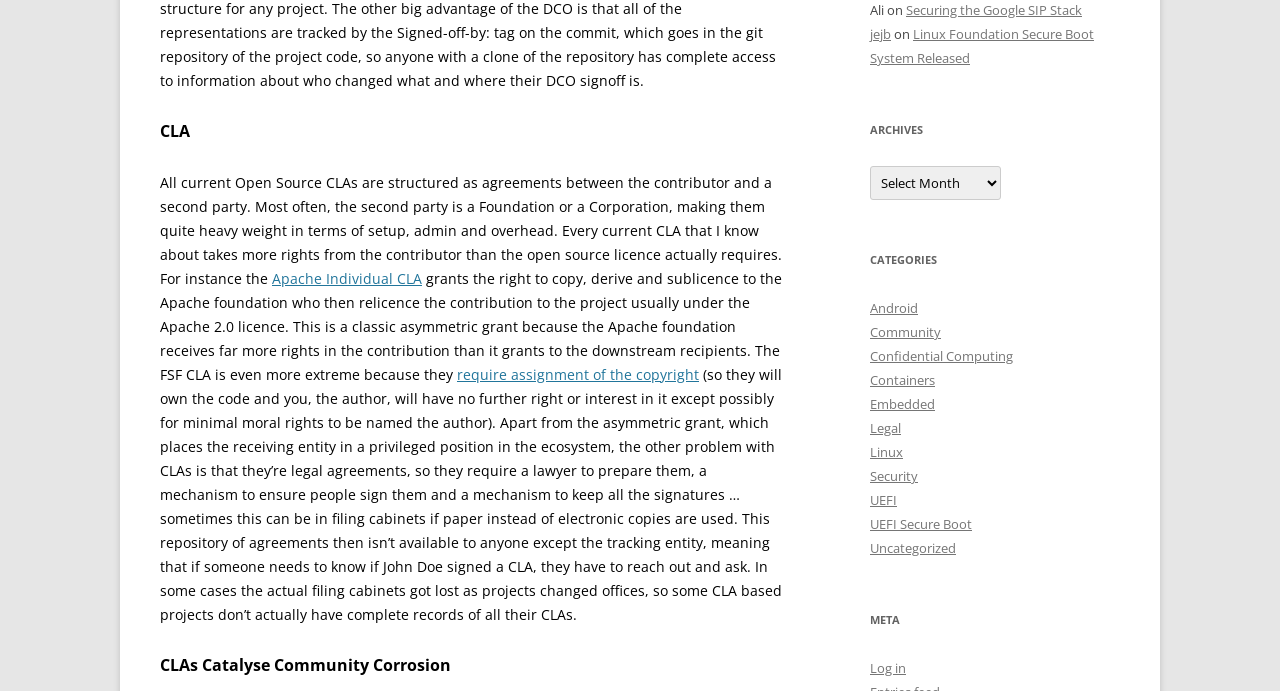Analyze the image and give a detailed response to the question:
What is the purpose of the 'Log in' link?

The 'Log in' link is likely used to allow users to log in to the website, possibly to access restricted content or to perform specific actions that require authentication.